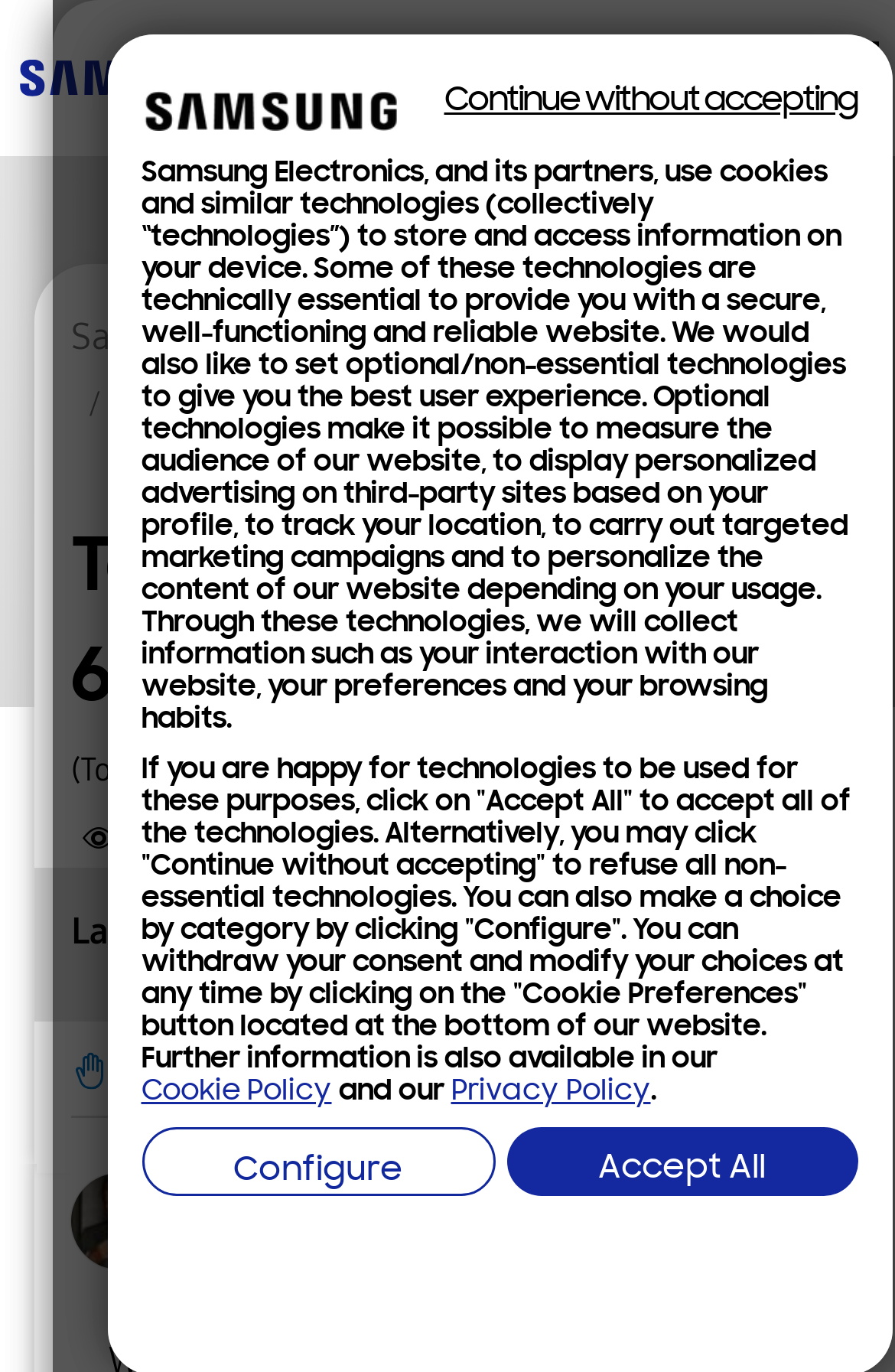What is the name of the Samsung device discussed in this topic? Look at the image and give a one-word or short phrase answer.

Tab S9 Ultra